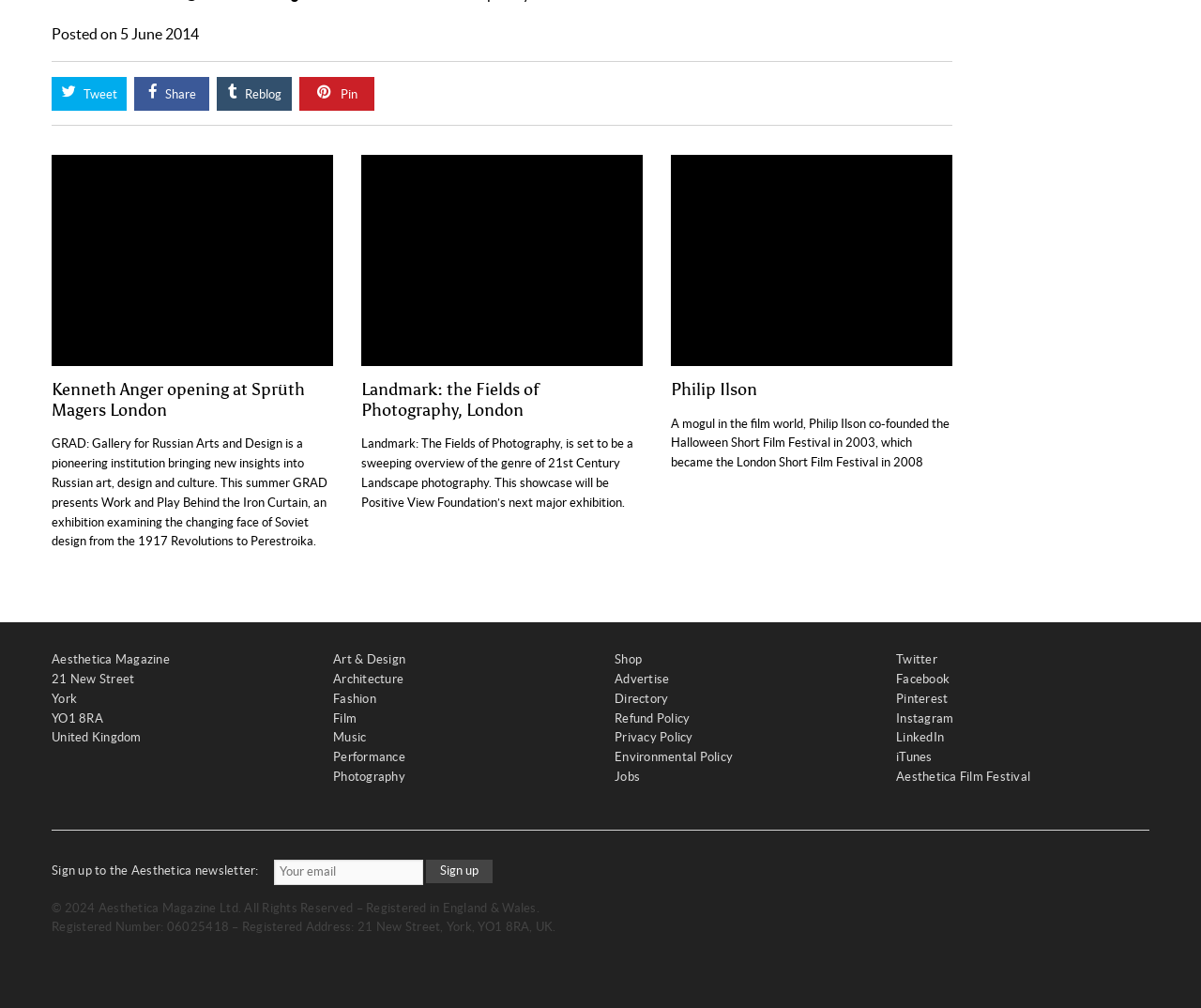Identify the bounding box of the HTML element described as: "<img src="/wp-content/uploads/2013/03/©-Edward-Burtynsky-300x225.jpg" alt="">".

[0.301, 0.153, 0.535, 0.363]